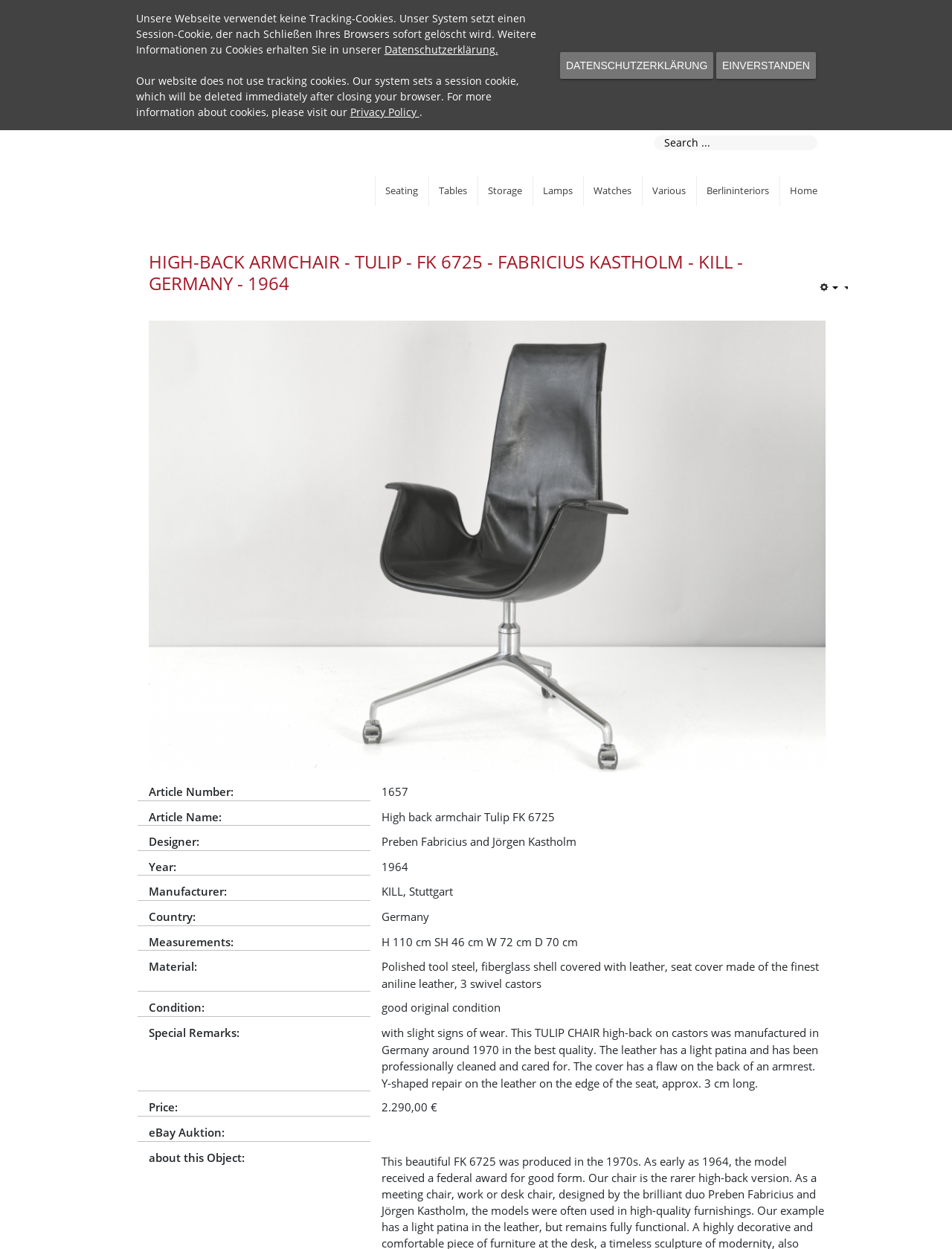Can you specify the bounding box coordinates of the area that needs to be clicked to fulfill the following instruction: "View seating options"?

[0.017, 0.054, 0.24, 0.064]